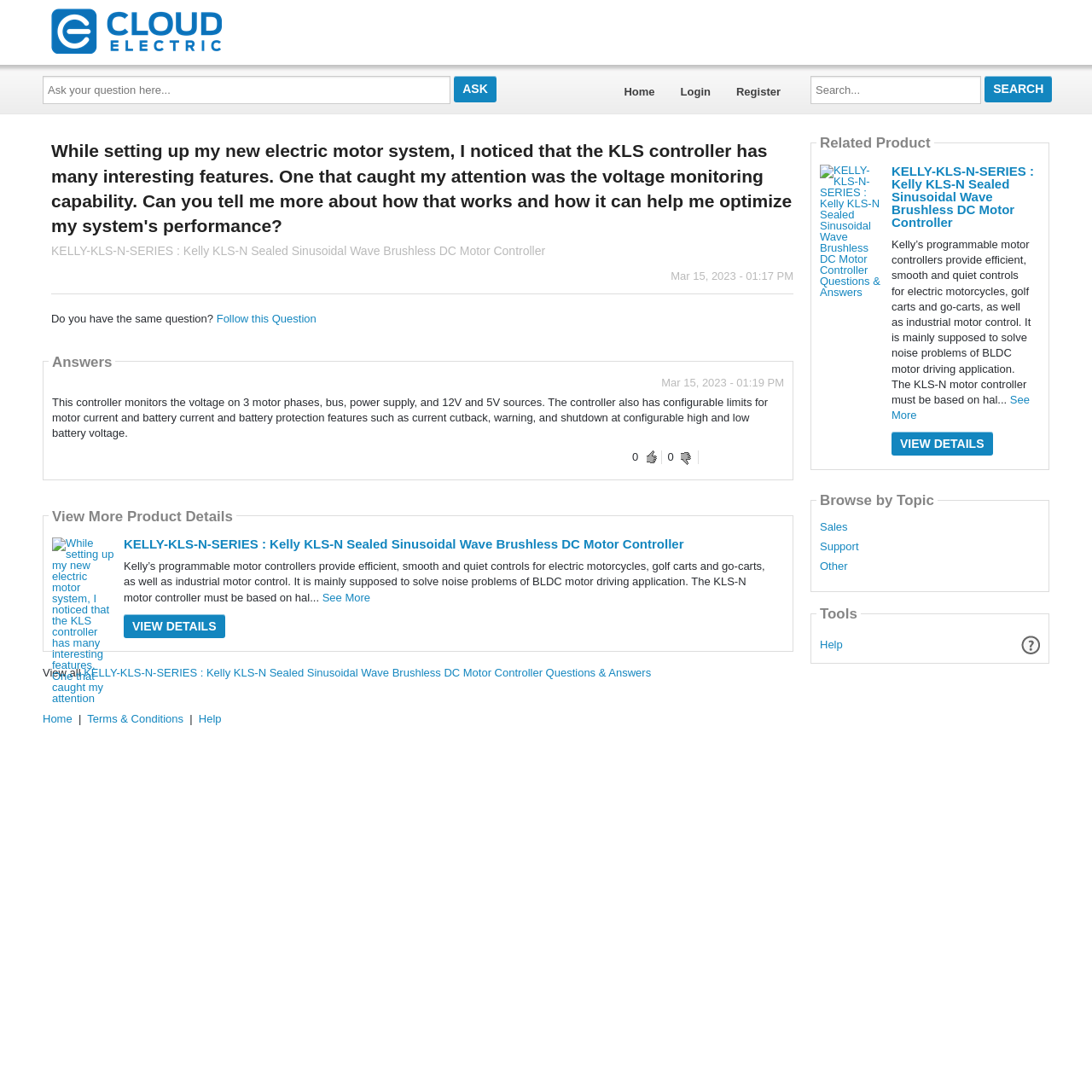Determine the bounding box of the UI element mentioned here: "alt="Cloudelectric.com Q&A"". The coordinates must be in the format [left, top, right, bottom] with values ranging from 0 to 1.

[0.047, 0.017, 0.211, 0.037]